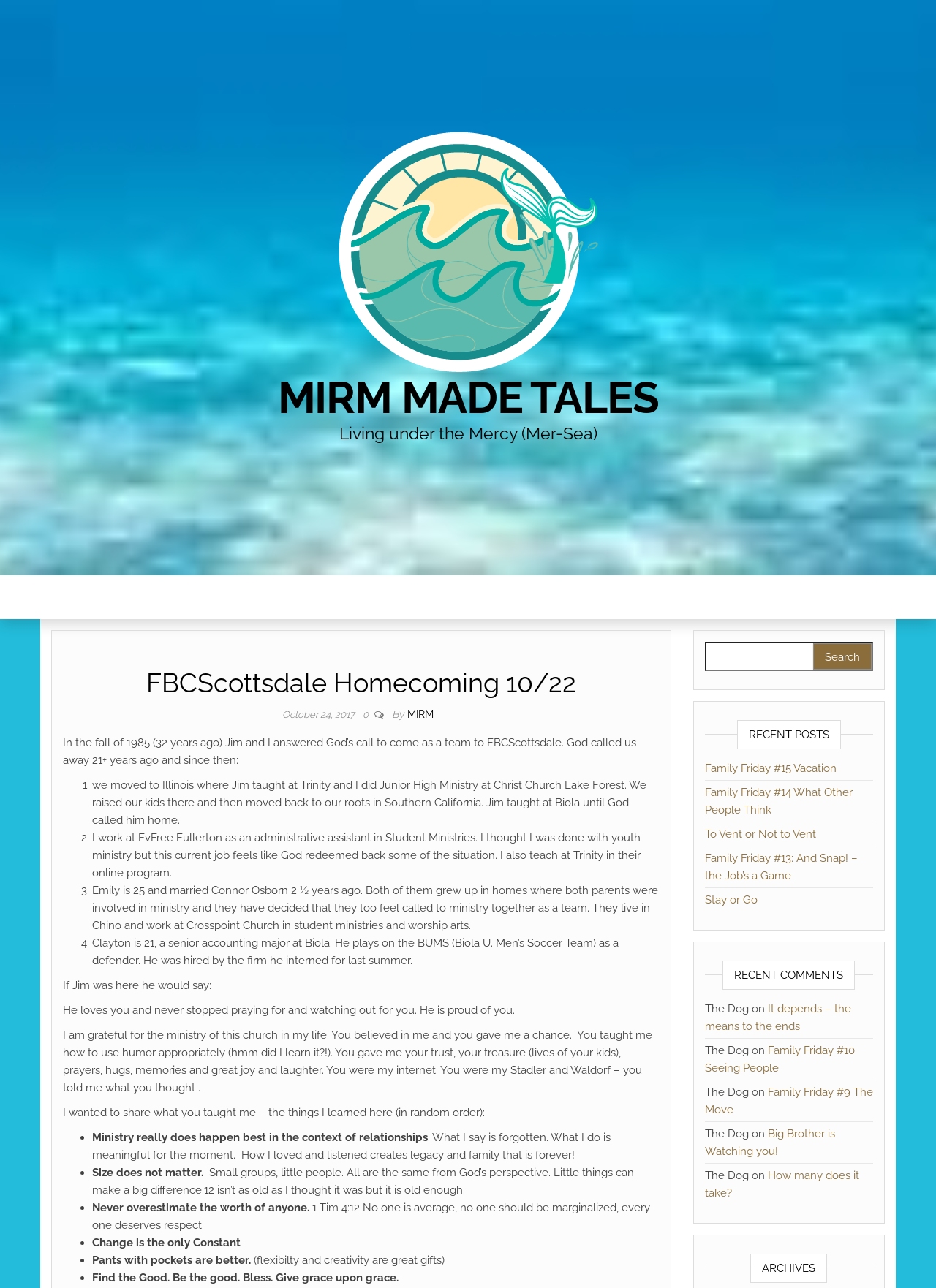Convey a detailed summary of the webpage, mentioning all key elements.

This webpage is about FBCScottsdale Homecoming, with a focus on the author's personal story and reflections. At the top of the page, there is a link to "Mirm Made Tales" with an accompanying image. Below this, there is a heading that reads "FBCScottsdale Homecoming 10/22" and a subheading that indicates the date of the post, October 24, 2017.

The main content of the page is a personal reflection by the author, who shares their story of answering God's call to come to FBCScottsdale 32 years ago and then leaving 21 years later. The author shares about their life after leaving FBCScottsdale, including their work and family.

The reflection is divided into sections, with numbered list markers and bullet points. The author shares about their children, Emily and Clayton, and their accomplishments. They also share some lessons they learned from their time at FBCScottsdale, including the importance of relationships, humility, and flexibility.

On the right side of the page, there is a search bar with a button to search for specific content. Below this, there are headings for "RECENT POSTS" and "RECENT COMMENTS", which list links to other blog posts and comments from readers.

At the bottom of the page, there is a heading for "ARCHIVES", which suggests that the webpage is part of a larger blog or archive of content. Overall, the webpage has a personal and reflective tone, with a focus on the author's story and the lessons they have learned.